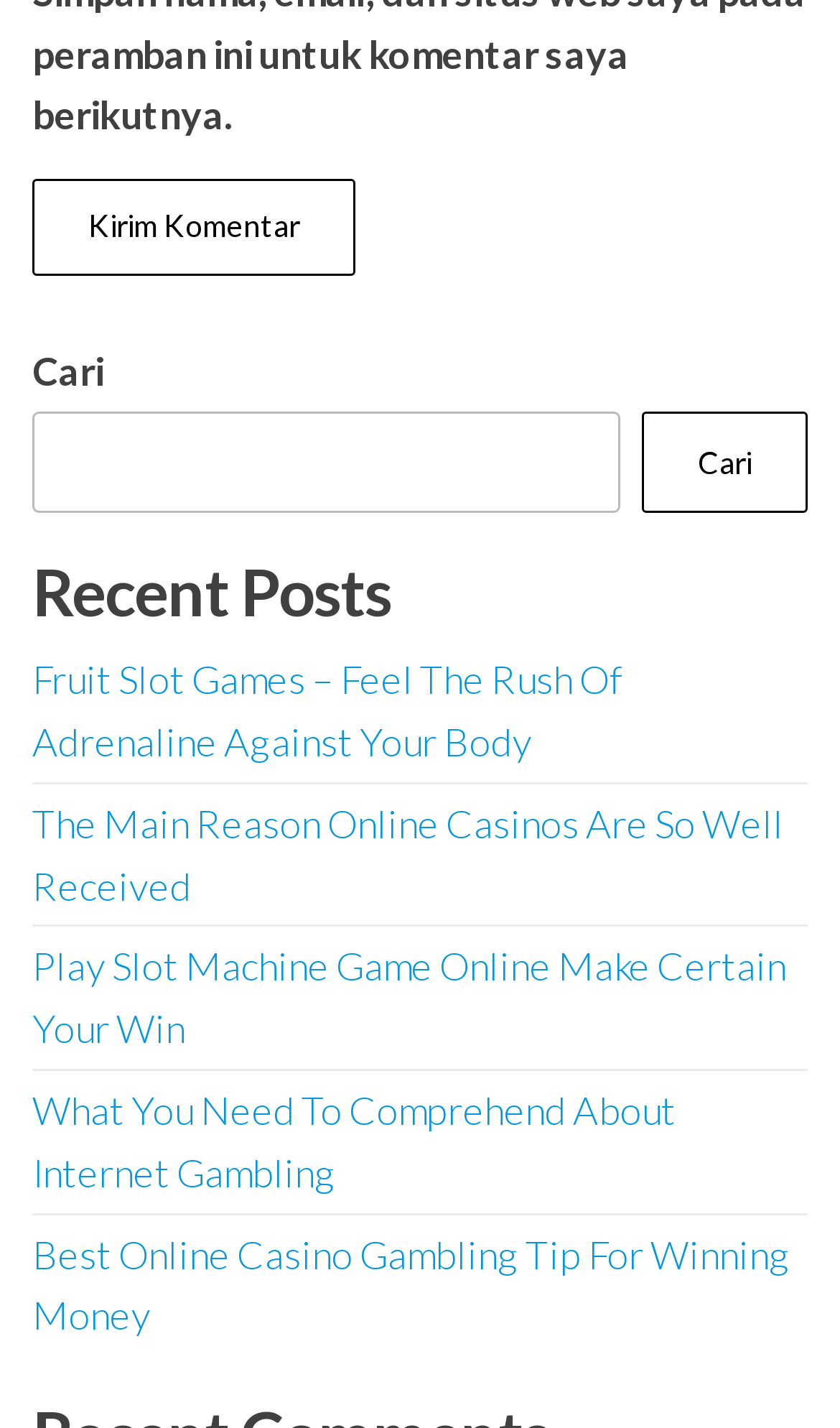Indicate the bounding box coordinates of the element that needs to be clicked to satisfy the following instruction: "Toggle navigation". The coordinates should be four float numbers between 0 and 1, i.e., [left, top, right, bottom].

None